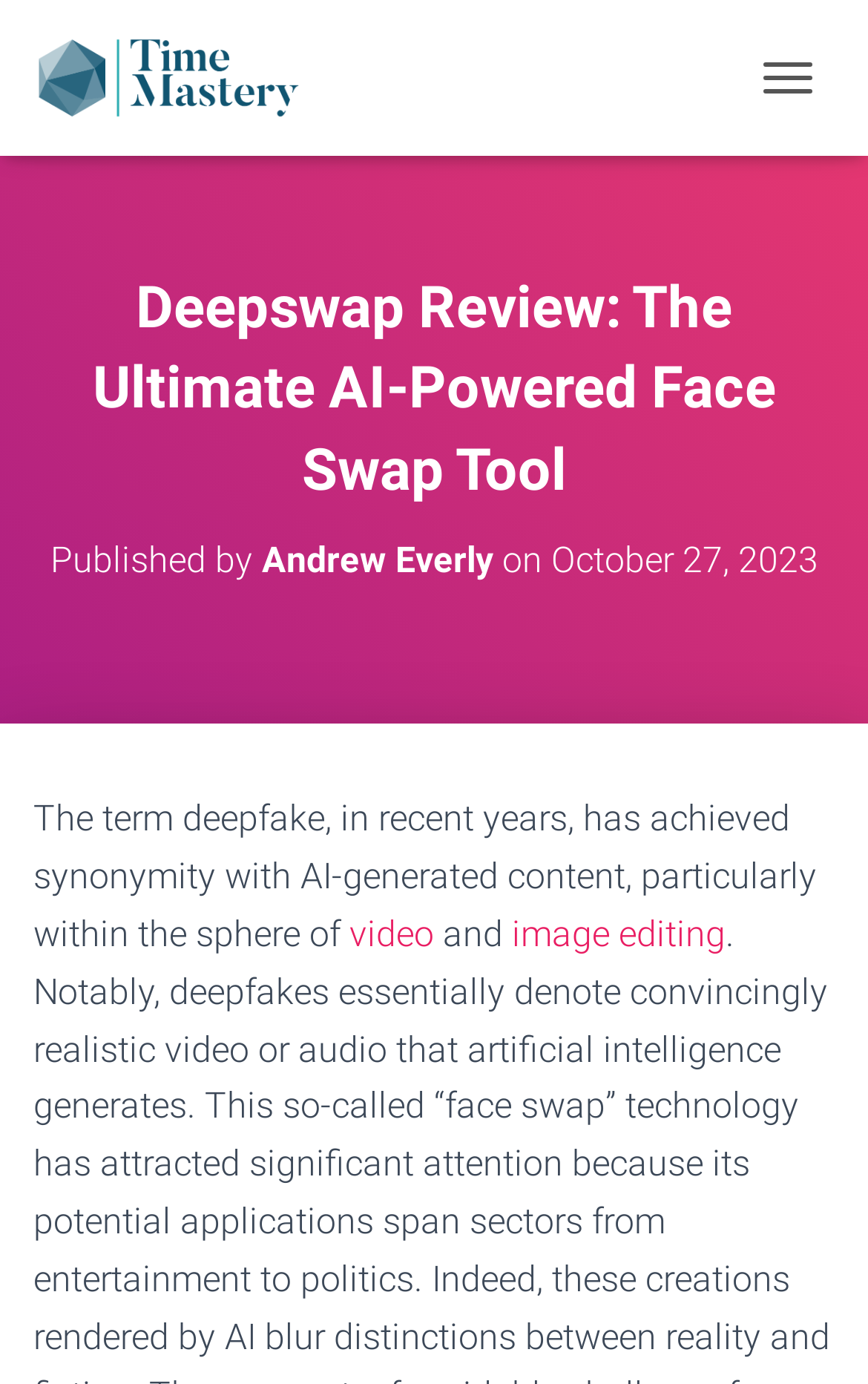Determine the bounding box for the UI element that matches this description: "image editing".

[0.59, 0.659, 0.836, 0.69]